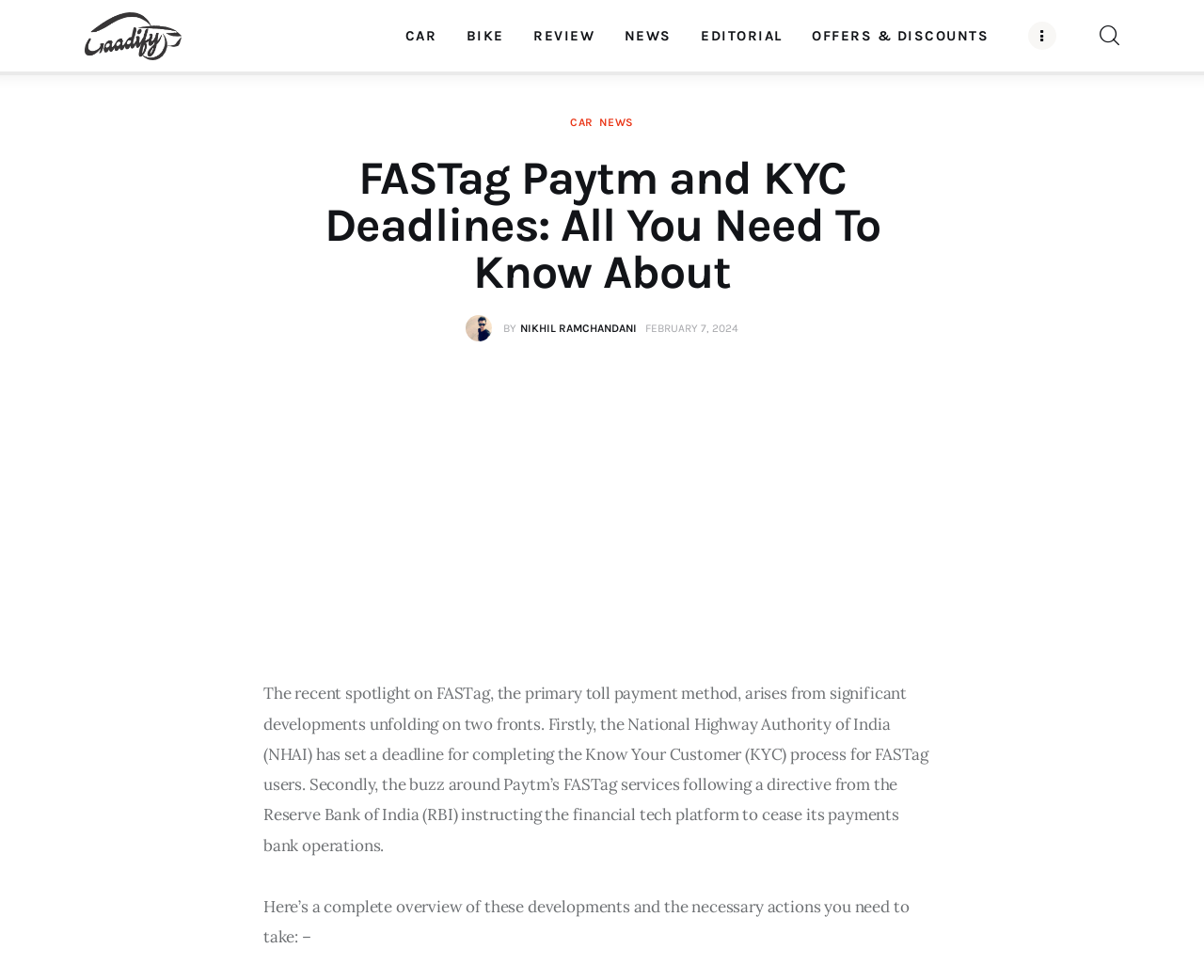Identify the bounding box for the described UI element: "Privacy Policy".

[0.0, 0.354, 0.126, 0.402]